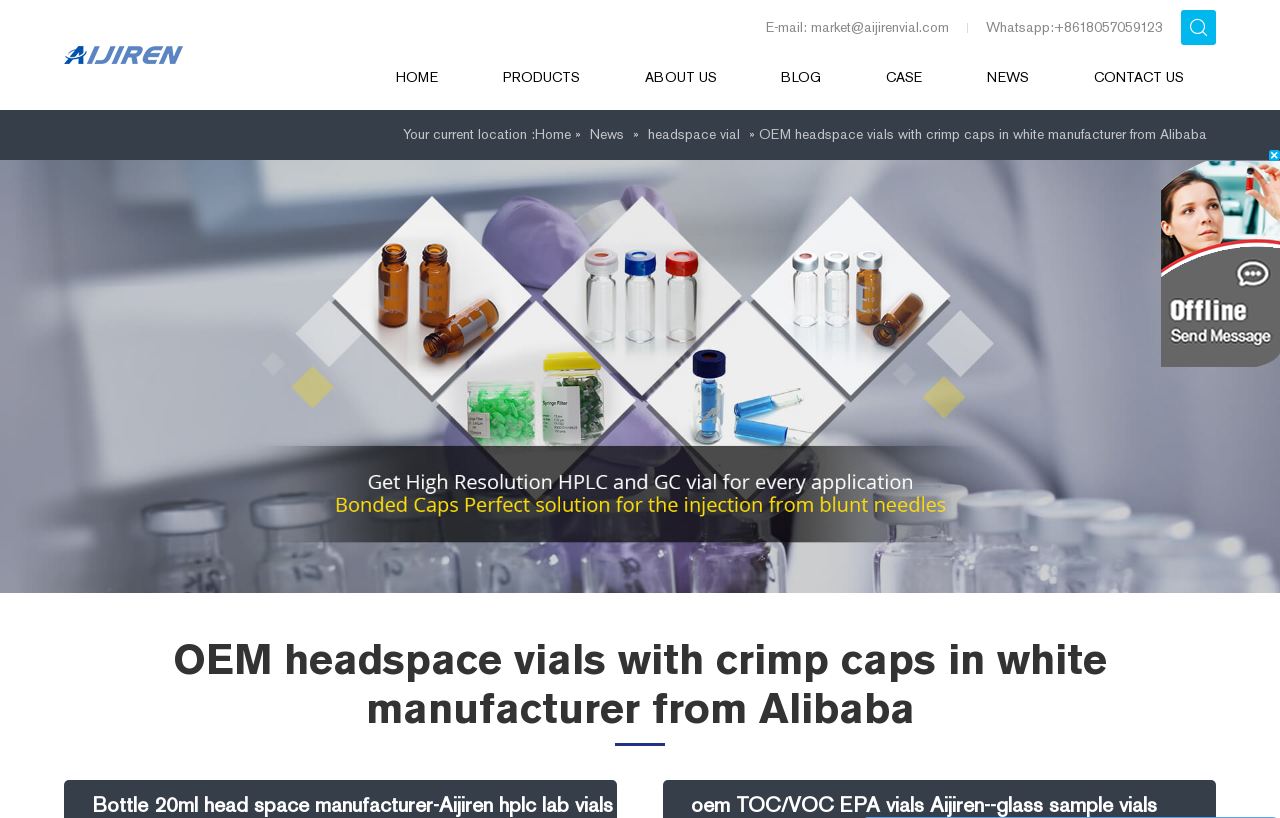Could you locate the bounding box coordinates for the section that should be clicked to accomplish this task: "Contact us through email".

[0.598, 0.019, 0.756, 0.048]